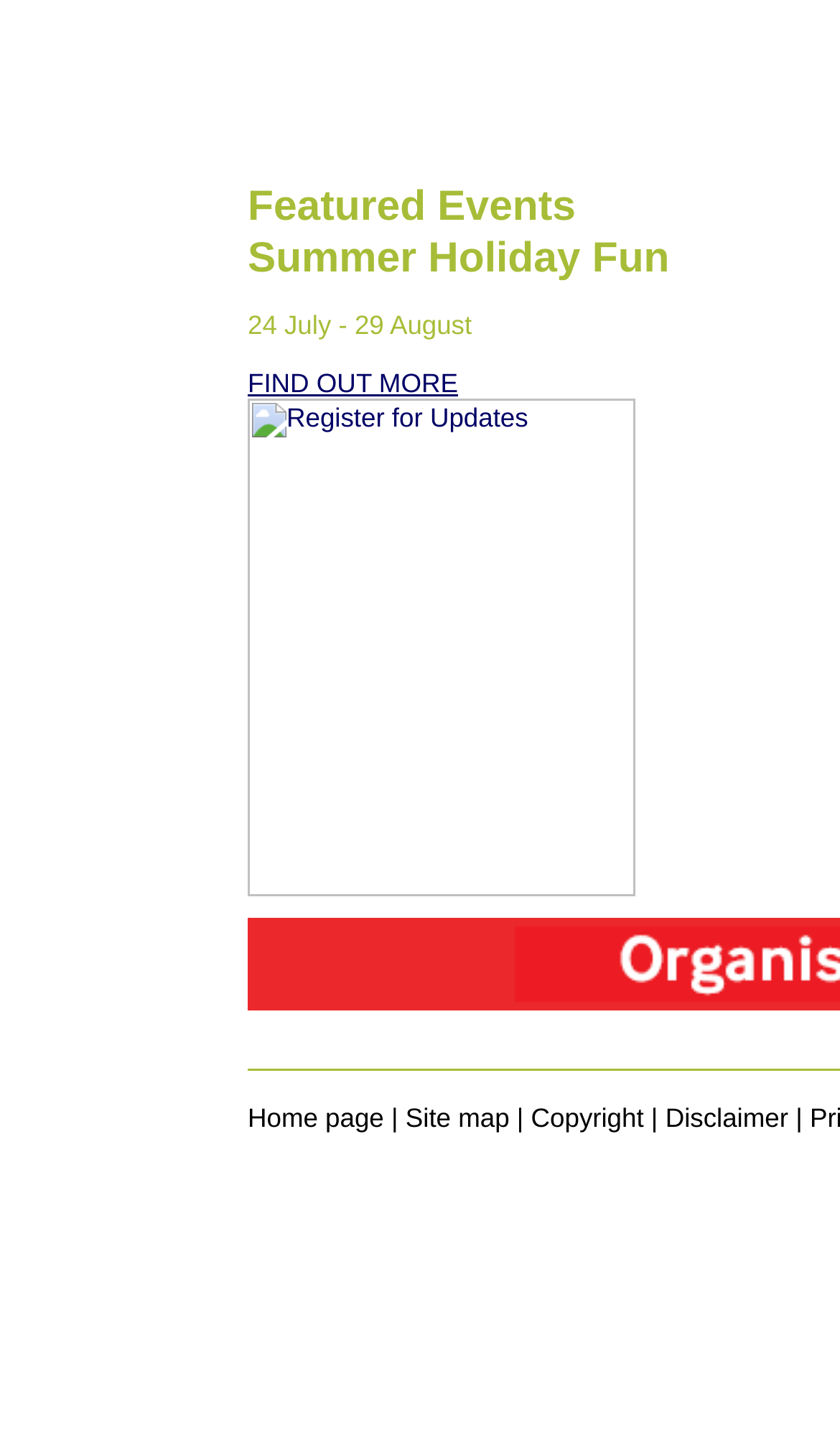Based on the element description "Disclaimer", predict the bounding box coordinates of the UI element.

[0.792, 0.76, 0.938, 0.781]